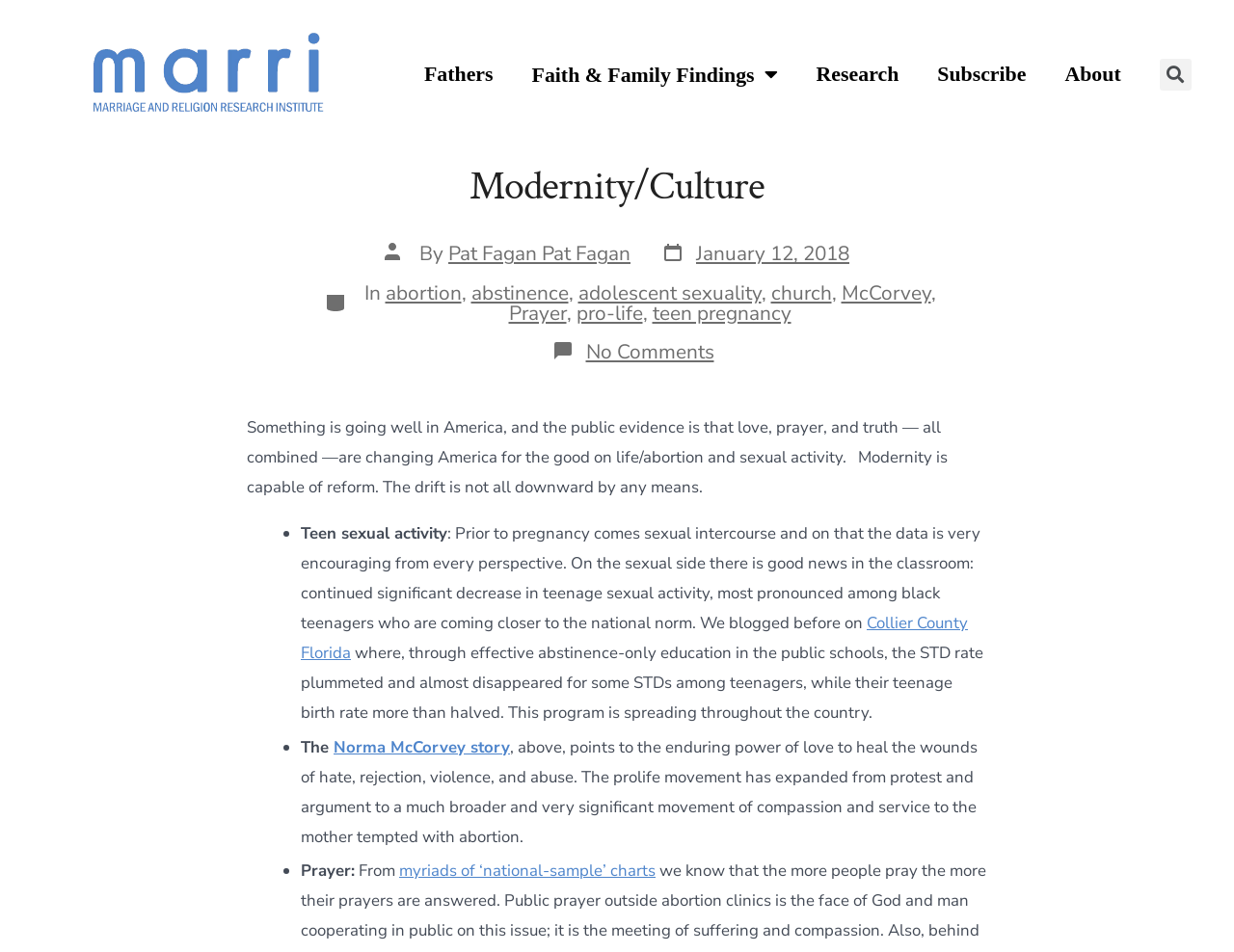Please identify the bounding box coordinates of the area I need to click to accomplish the following instruction: "Click on 'Fathers'".

[0.328, 0.054, 0.415, 0.101]